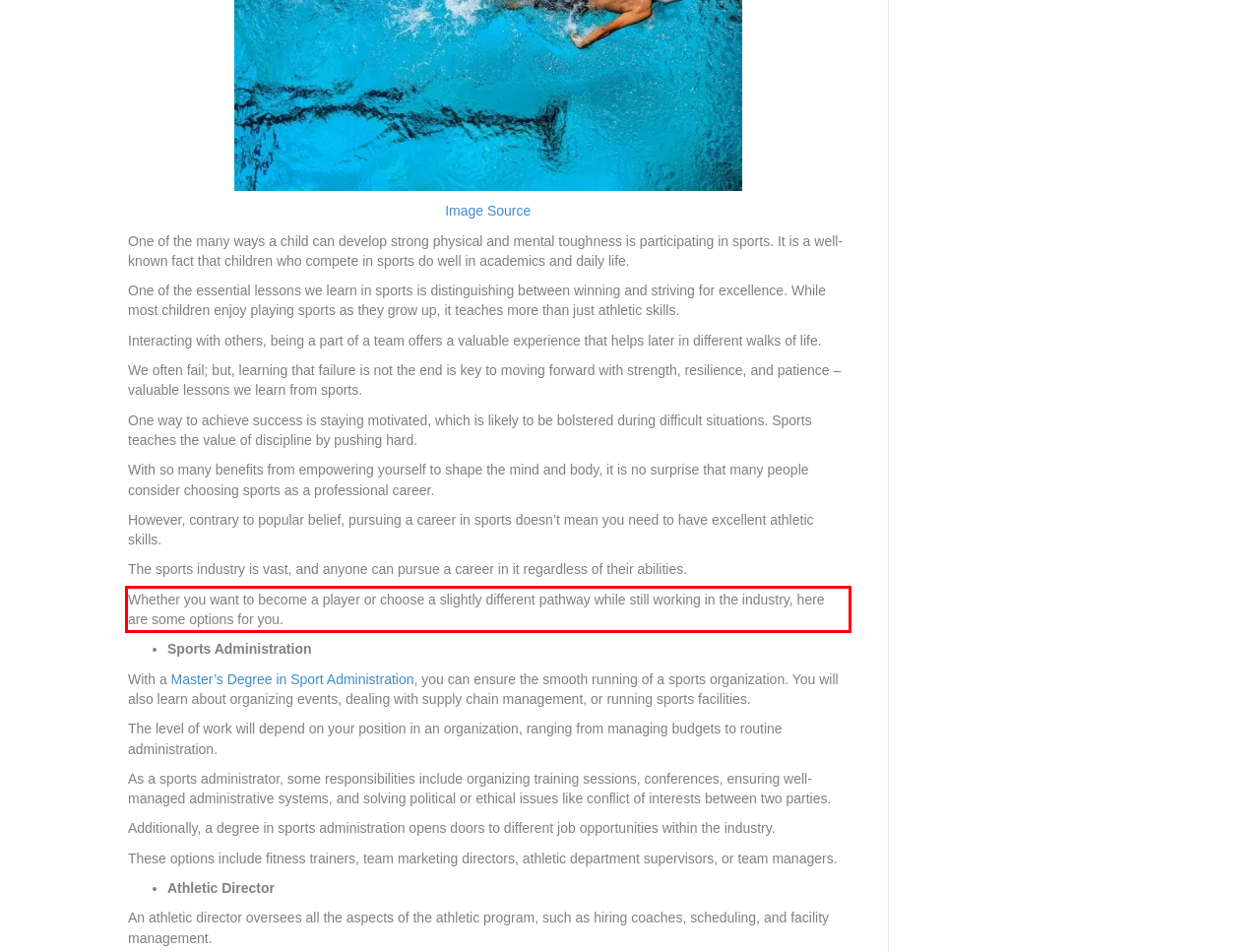Please perform OCR on the text content within the red bounding box that is highlighted in the provided webpage screenshot.

Whether you want to become a player or choose a slightly different pathway while still working in the industry, here are some options for you.